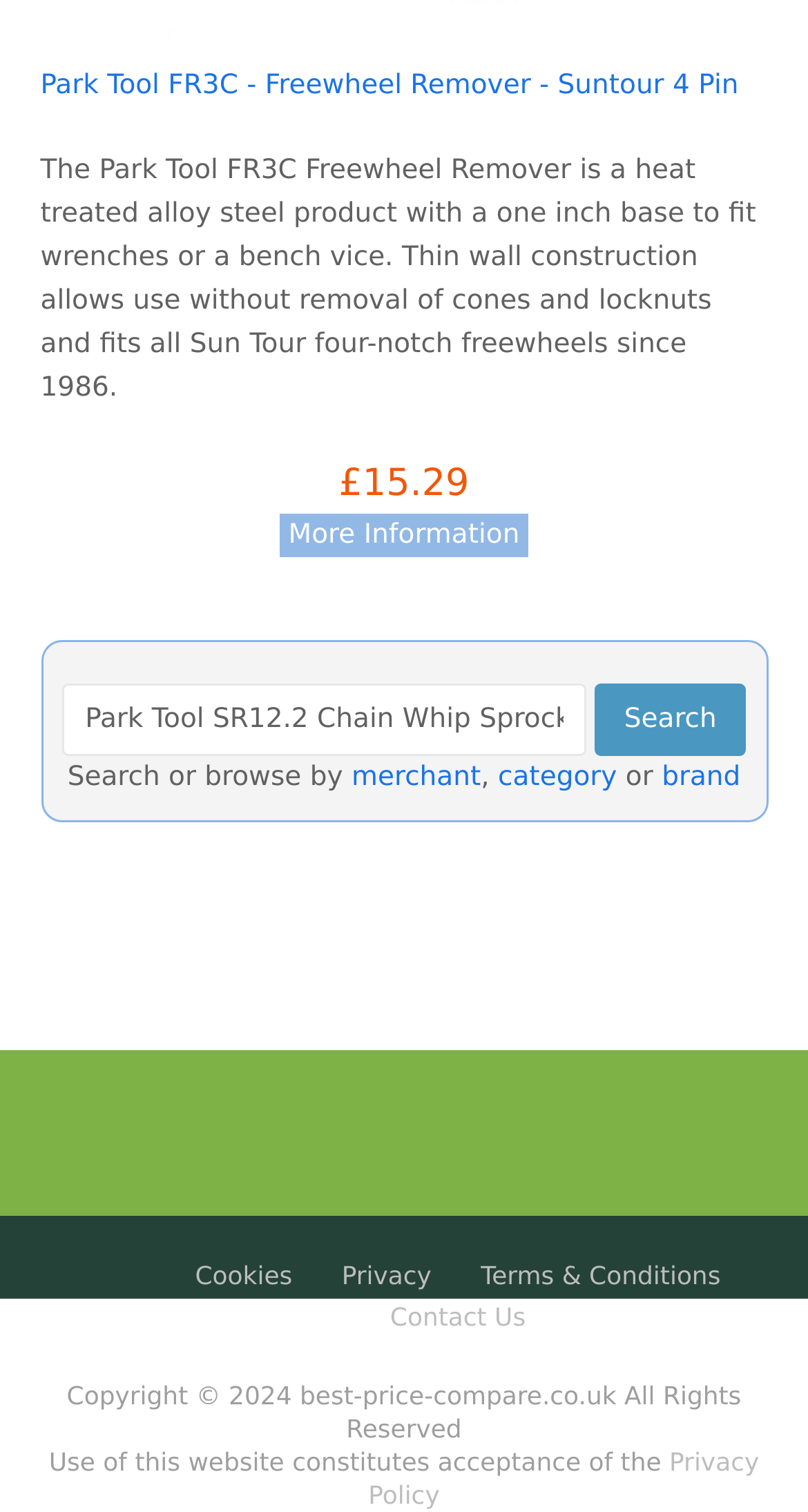What is the price of the Park Tool FR3C?
Use the screenshot to answer the question with a single word or phrase.

£15.29